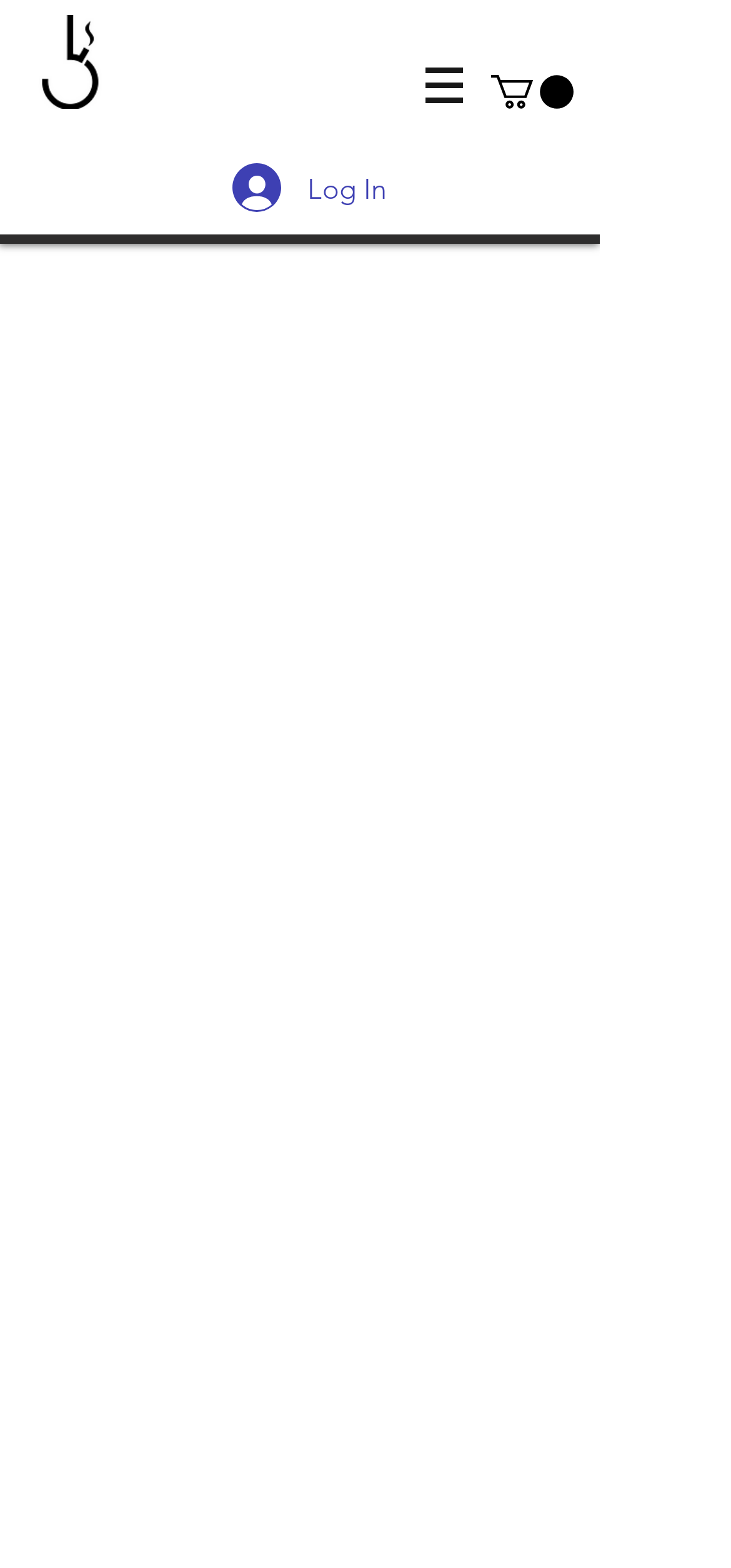Describe every aspect of the webpage in a detailed manner.

The webpage is about the "About Us" section of Bongalong, a company that designs and sells cannabis-related products. At the top left corner, there is the Bongalong logo, an image that takes up about 10% of the screen width and 7% of the screen height. 

To the right of the logo, there is a navigation menu labeled "Site" that spans about 13% of the screen width and 6% of the screen height. Within this menu, there is a button with a popup menu and an image. 

Further to the right, there is a link with an image that takes up about 11% of the screen width and 2% of the screen height. Below the navigation menu, there is a "Log In" button with an image that spans about 28% of the screen width and 5% of the screen height.

The main content of the page starts with a heading "ABOUT US" that takes up about 72% of the screen width and 4% of the screen height. Below this heading, there is another heading "Where it all started" that spans about 72% of the screen width and 3% of the screen height.

The main text of the page is divided into three paragraphs. The first paragraph describes the birth of Bongalong and its founder's motivation to use their skills for good. The second paragraph talks about the design and development of the company's first product, the "Naughty Vase". The third paragraph explains how the company aims to raise awareness and elevate the perceived value of cannabis in society.

At the bottom of the page, there is a heading "What we do" that takes up about 22% of the screen width and 2% of the screen height.